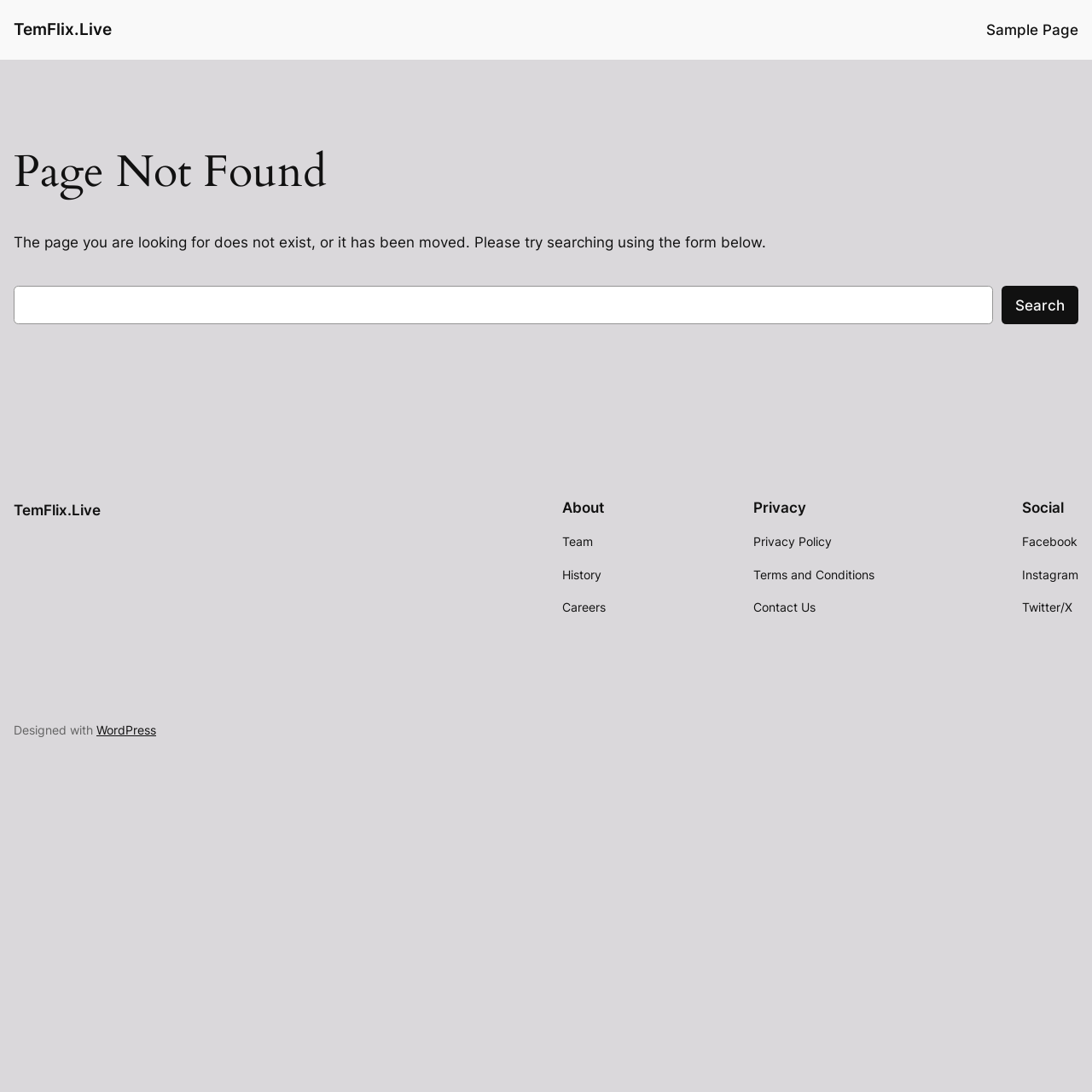What is the text above the search box?
Using the image, provide a concise answer in one word or a short phrase.

Page Not Found